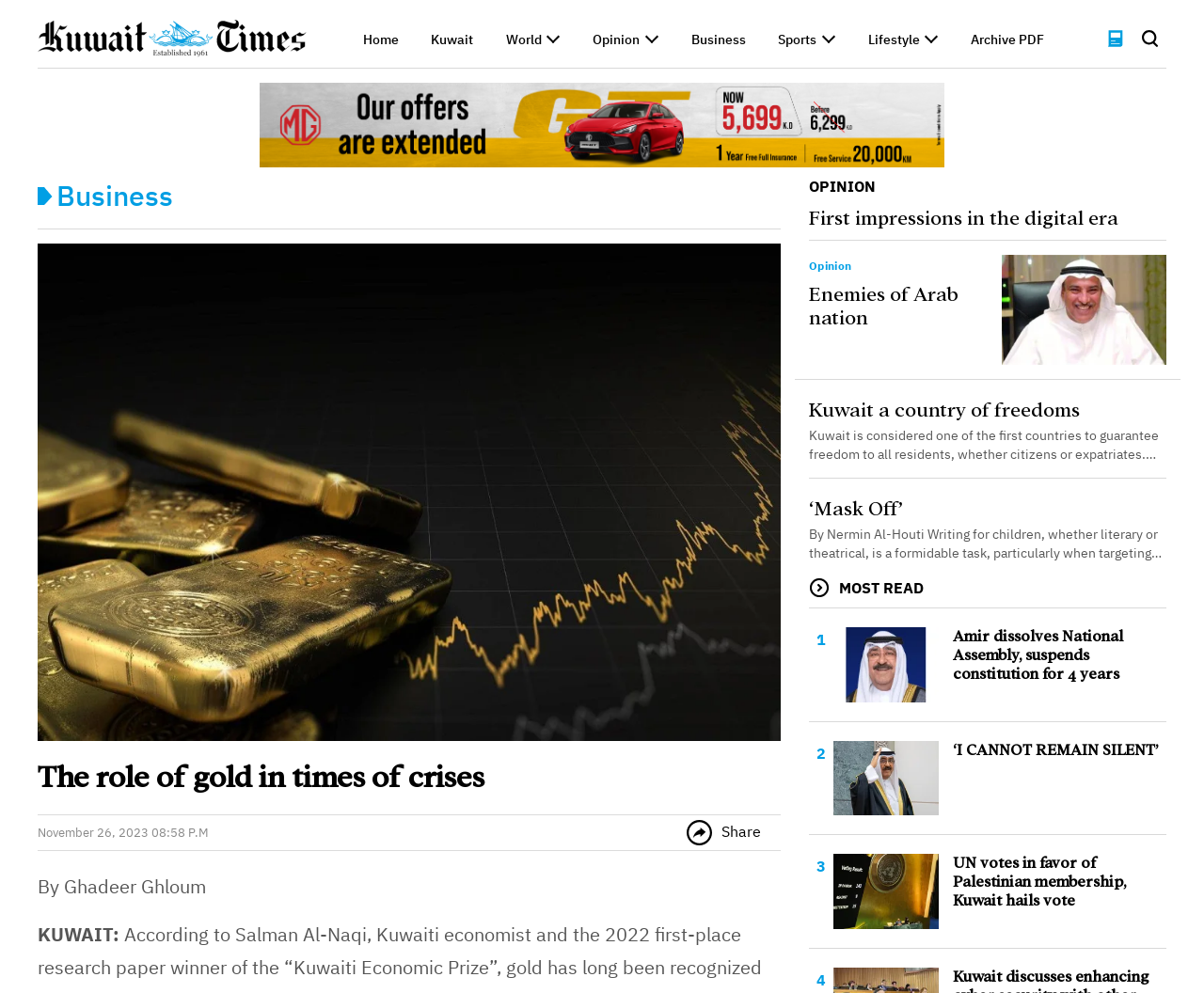Extract the bounding box coordinates of the UI element described: "Kuwait a country of freedoms". Provide the coordinates in the format [left, top, right, bottom] with values ranging from 0 to 1.

[0.672, 0.403, 0.897, 0.424]